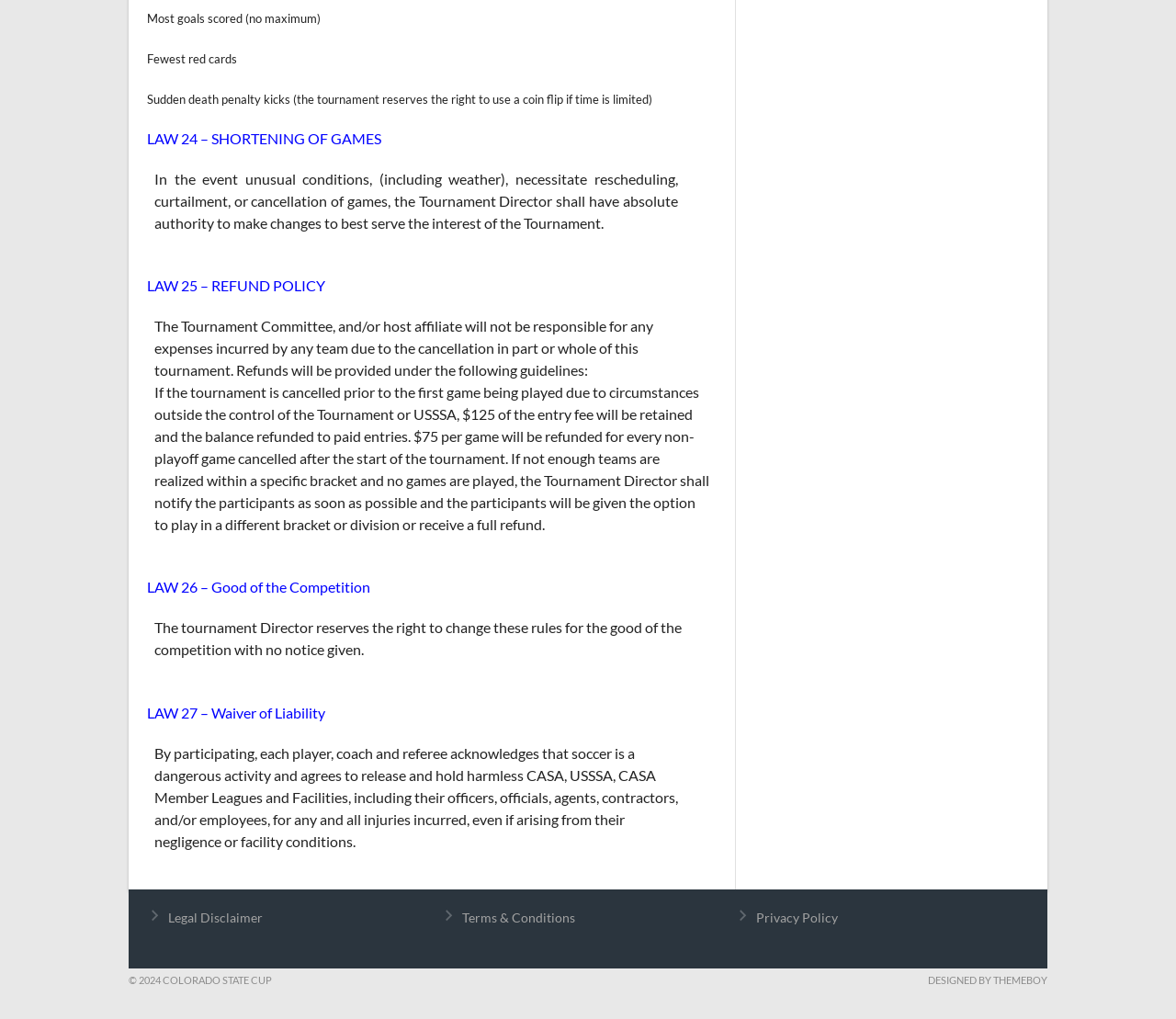What is the topic of Law 24?
Provide a detailed answer to the question using information from the image.

I found the answer by looking at the StaticText element with the text 'LAW 24 – SHORTENING OF GAMES' and its corresponding bounding box coordinates [0.125, 0.127, 0.324, 0.144]. This indicates that Law 24 is related to the shortening of games.